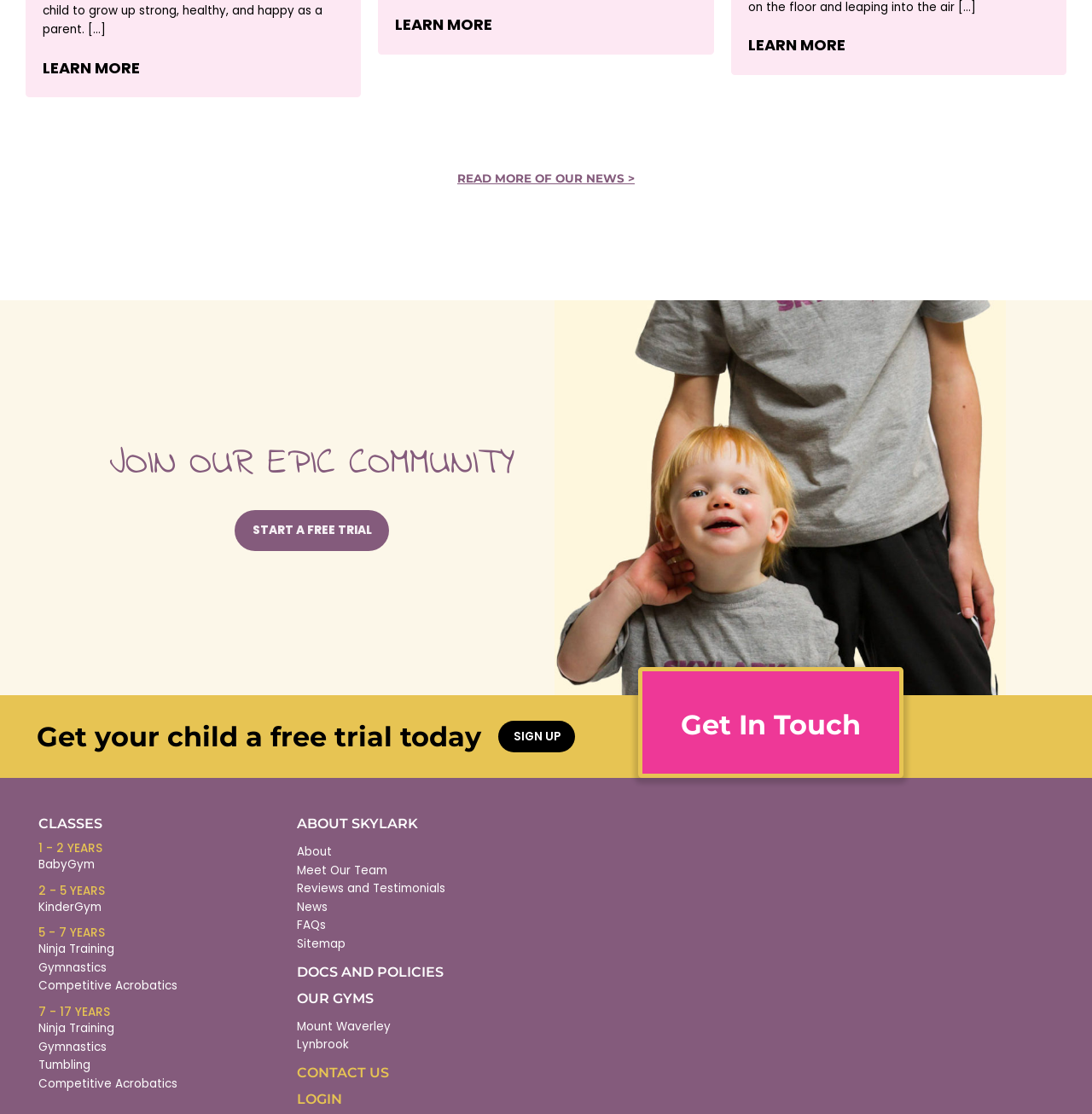Locate the UI element described by Mount Waverley and provide its bounding box coordinates. Use the format (top-left x, top-left y, bottom-right x, bottom-right y) with all values as floating point numbers between 0 and 1.

[0.271, 0.913, 0.357, 0.93]